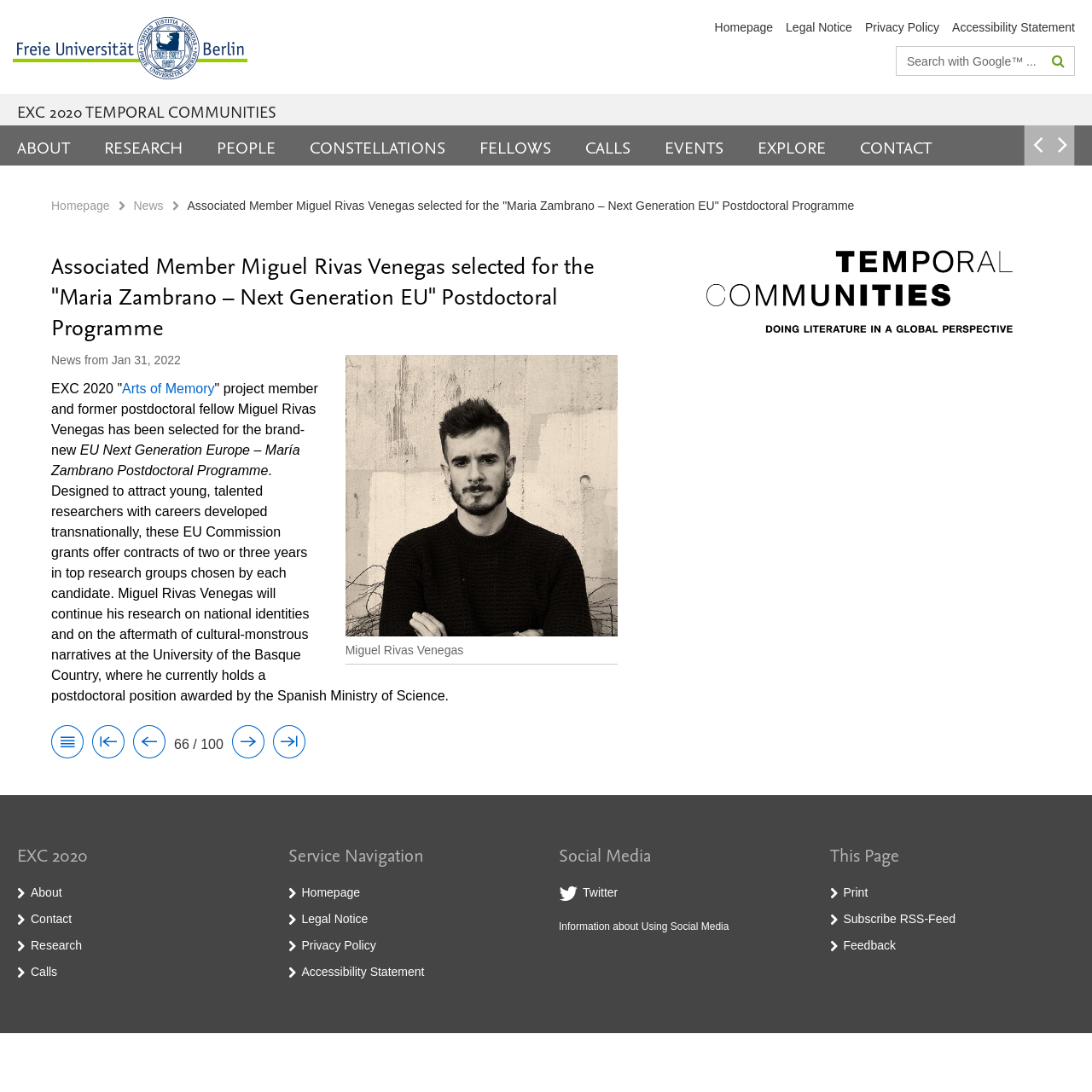Please identify the bounding box coordinates of the clickable area that will fulfill the following instruction: "Contact the university". The coordinates should be in the format of four float numbers between 0 and 1, i.e., [left, top, right, bottom].

[0.772, 0.115, 0.869, 0.152]